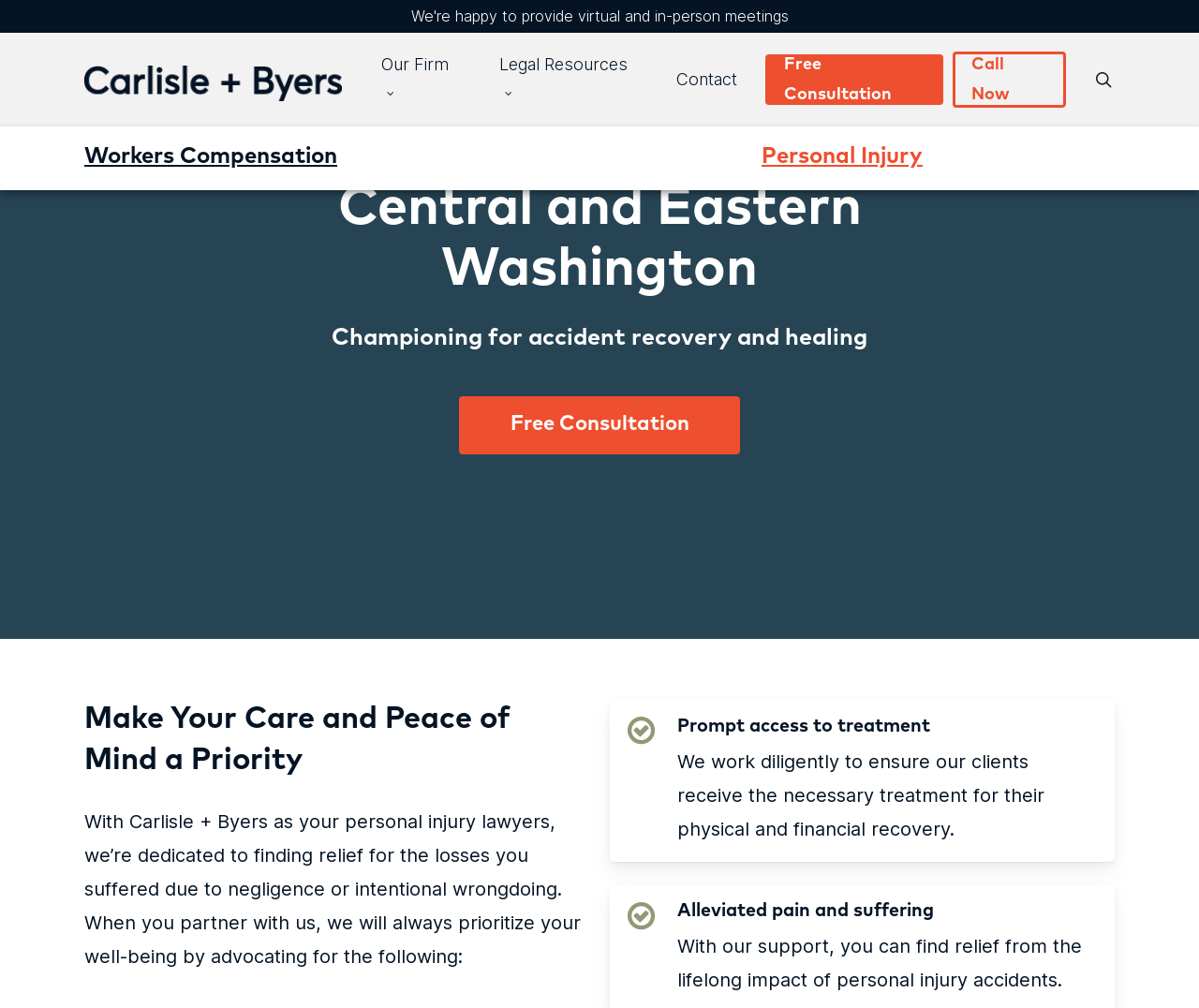What is the location of the lawyers' practice?
Please analyze the image and answer the question with as much detail as possible.

The webpage mentions 'Personal Injury Lawyers in Central and Eastern Washington' which indicates that the lawyers' practice is located in Central and Eastern Washington.